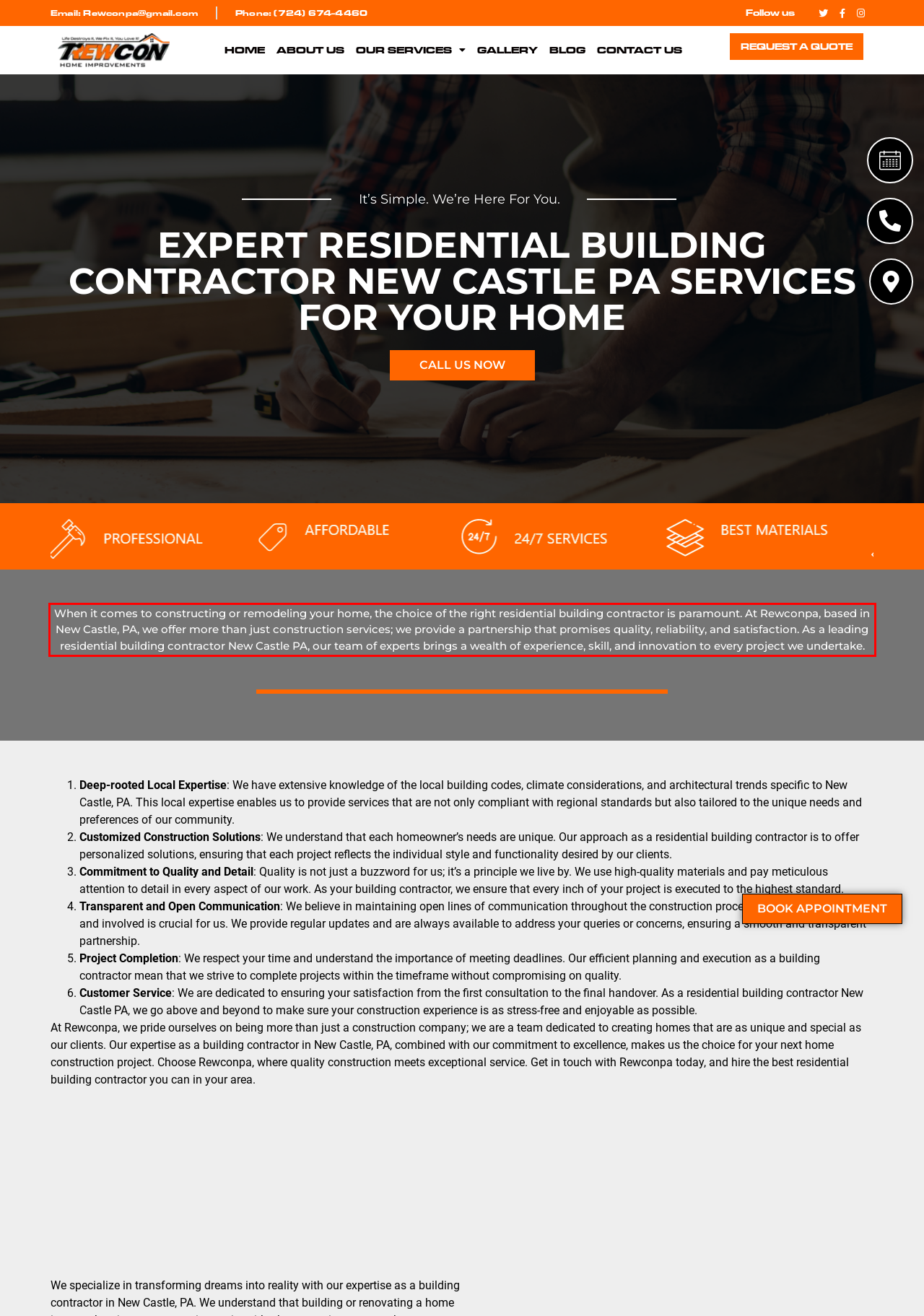You have a webpage screenshot with a red rectangle surrounding a UI element. Extract the text content from within this red bounding box.

When it comes to constructing or remodeling your home, the choice of the right residential building contractor is paramount. At Rewconpa, based in New Castle, PA, we offer more than just construction services; we provide a partnership that promises quality, reliability, and satisfaction. As a leading residential building contractor New Castle PA, our team of experts brings a wealth of experience, skill, and innovation to every project we undertake.